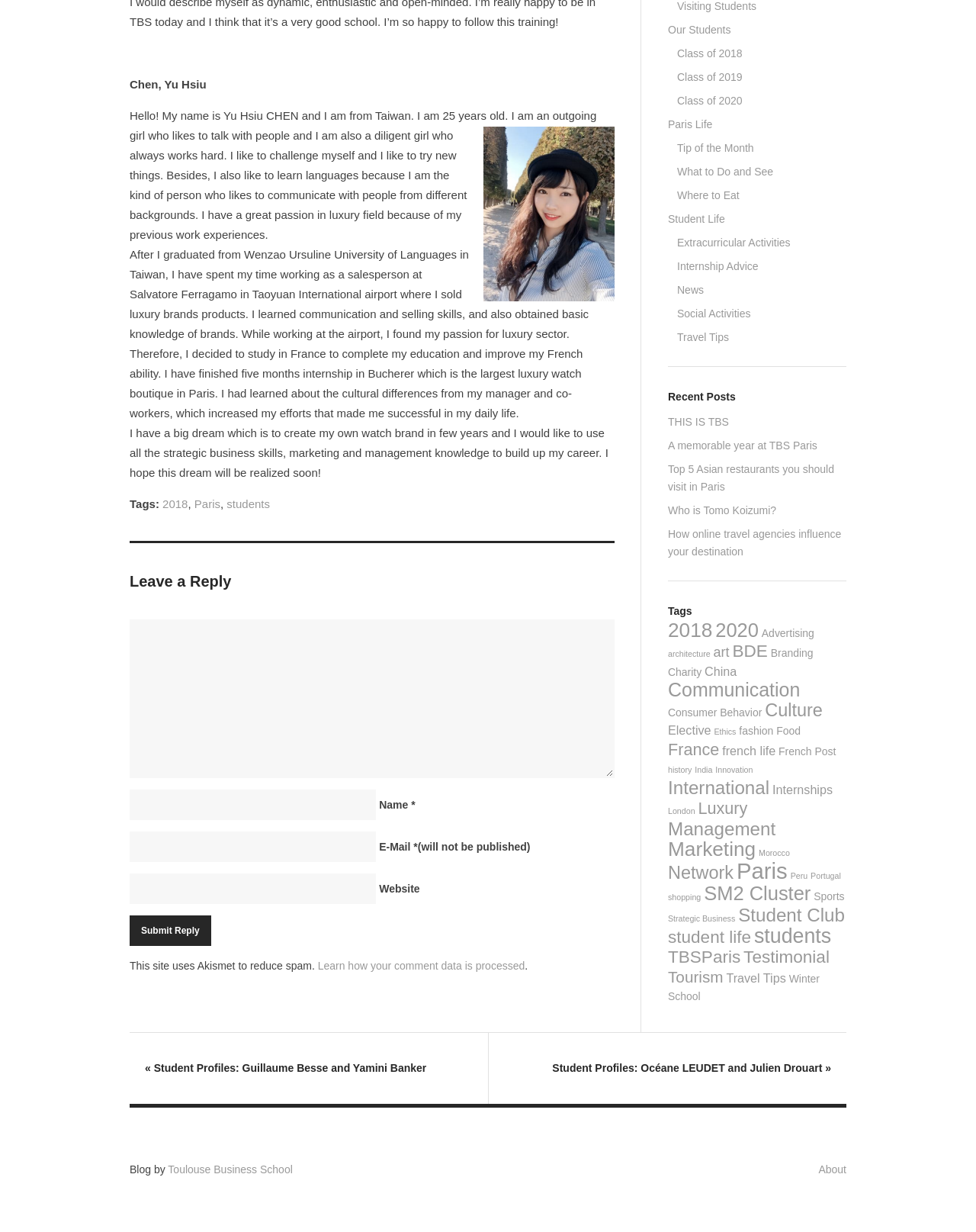What is the author's name?
Please craft a detailed and exhaustive response to the question.

The author's name is mentioned in the first paragraph of the text, which starts with 'Hello! My name is Yu Hsiu CHEN and I am from Taiwan.'